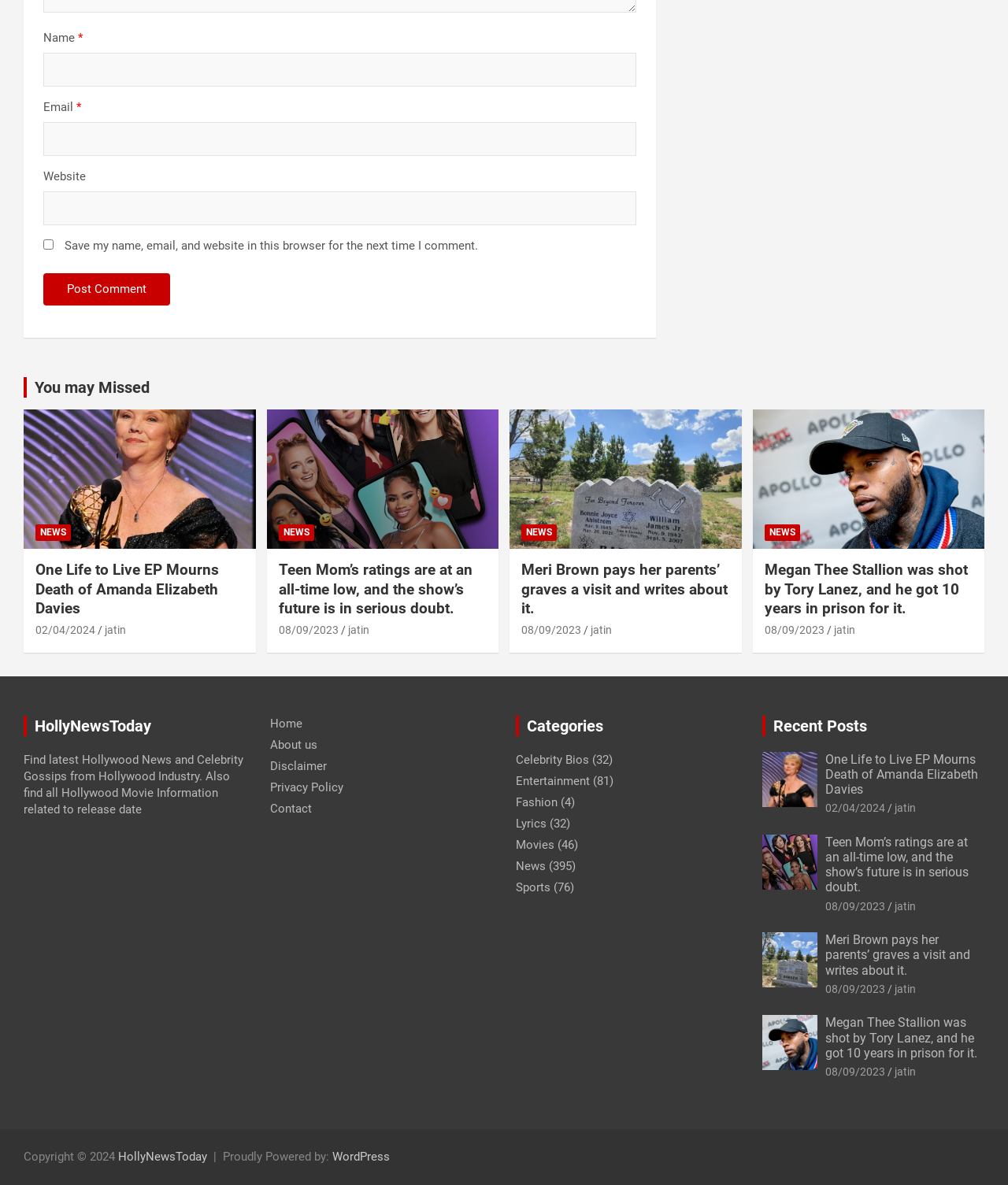Locate the bounding box coordinates of the UI element described by: "parent_node: Name * name="author"". Provide the coordinates as four float numbers between 0 and 1, formatted as [left, top, right, bottom].

[0.043, 0.045, 0.632, 0.073]